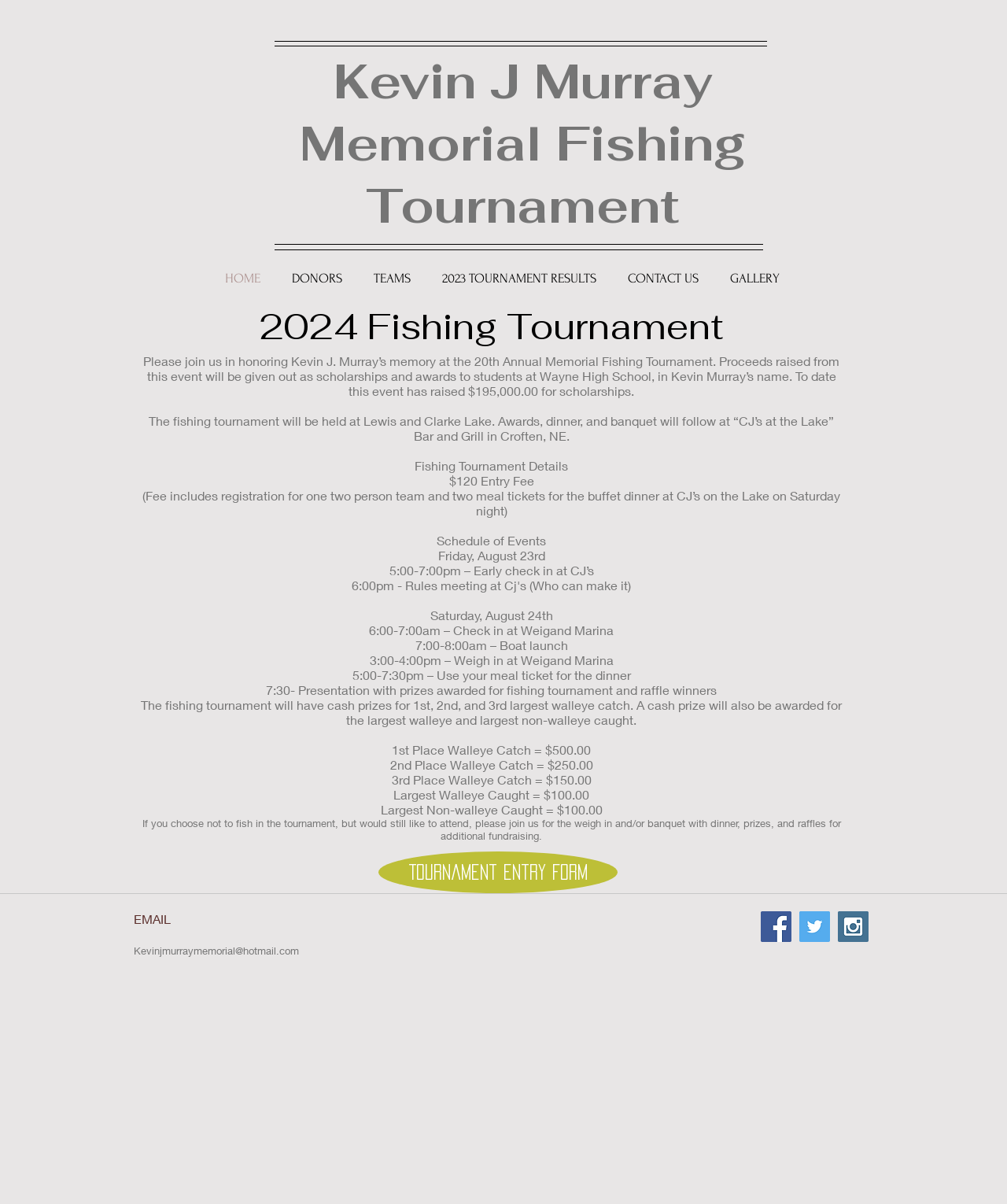Find the main header of the webpage and produce its text content.

Kevin J Murray Memorial Fishing Tournament